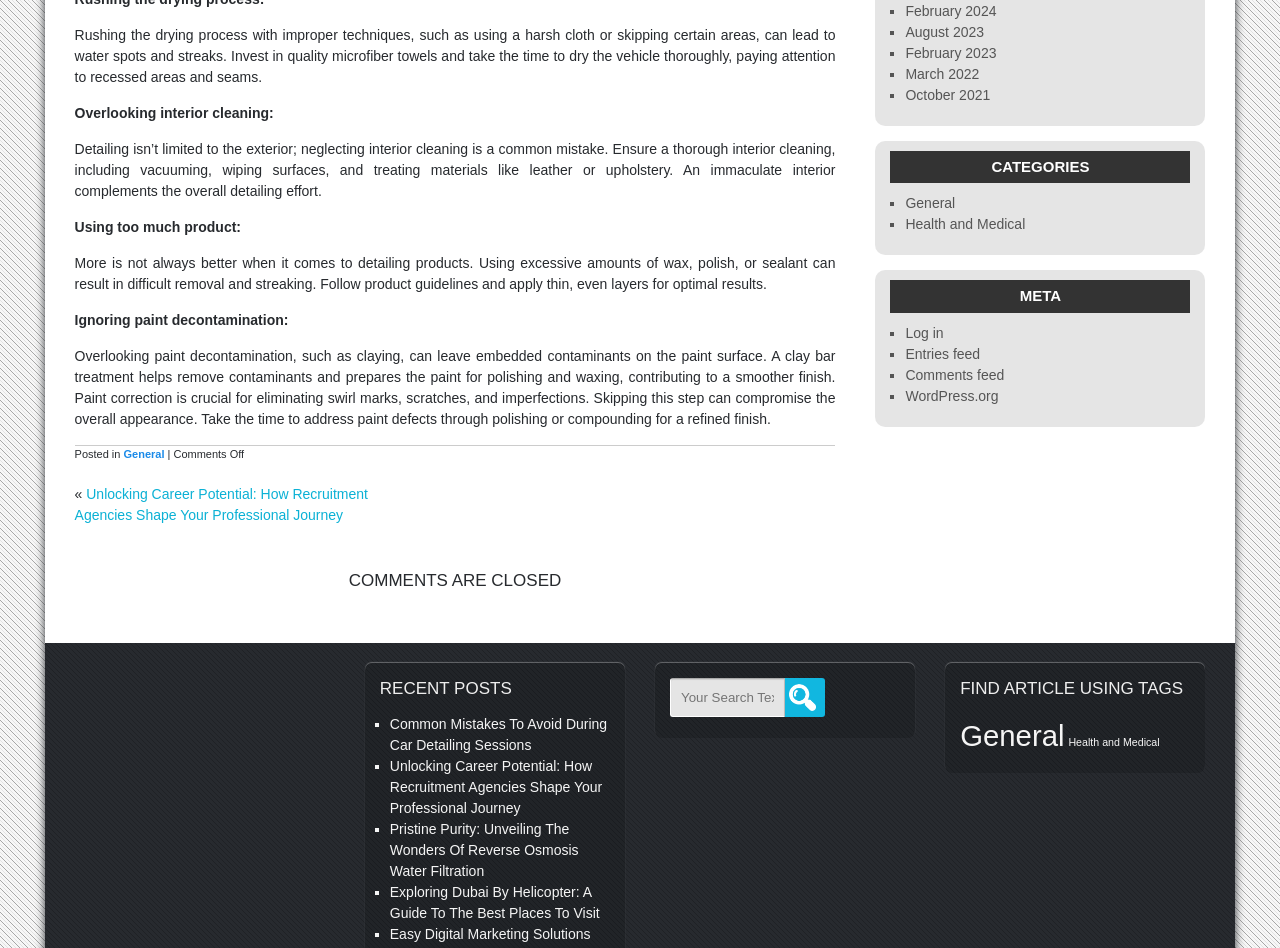What is the purpose of the search box?
Look at the webpage screenshot and answer the question with a detailed explanation.

The search box is located at the bottom of the page, and it allows users to search for articles by entering keywords or phrases, as indicated by the placeholder text 'Your Search Text Here'.